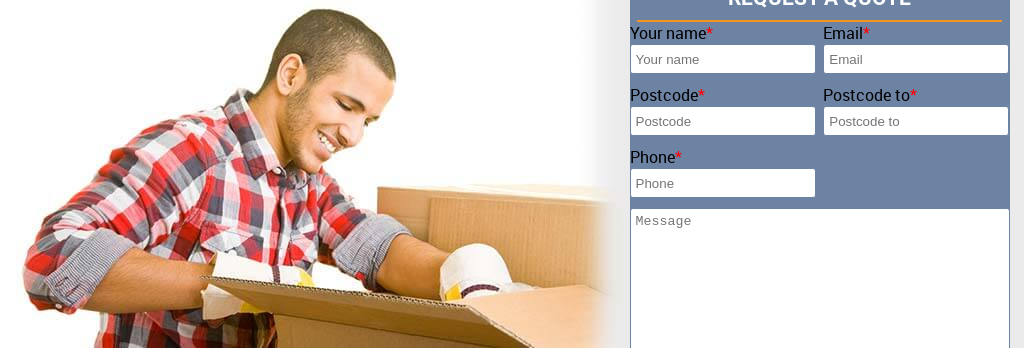Using the details in the image, give a detailed response to the question below:
What is adjacent to the young man?

Adjacent to him is a neatly arranged form, inviting users to request a quote for moving services, which includes fields for entering personal details such as name, email, postcode, phone number, and a message, emphasizing an organized and user-friendly approach to the moving process.